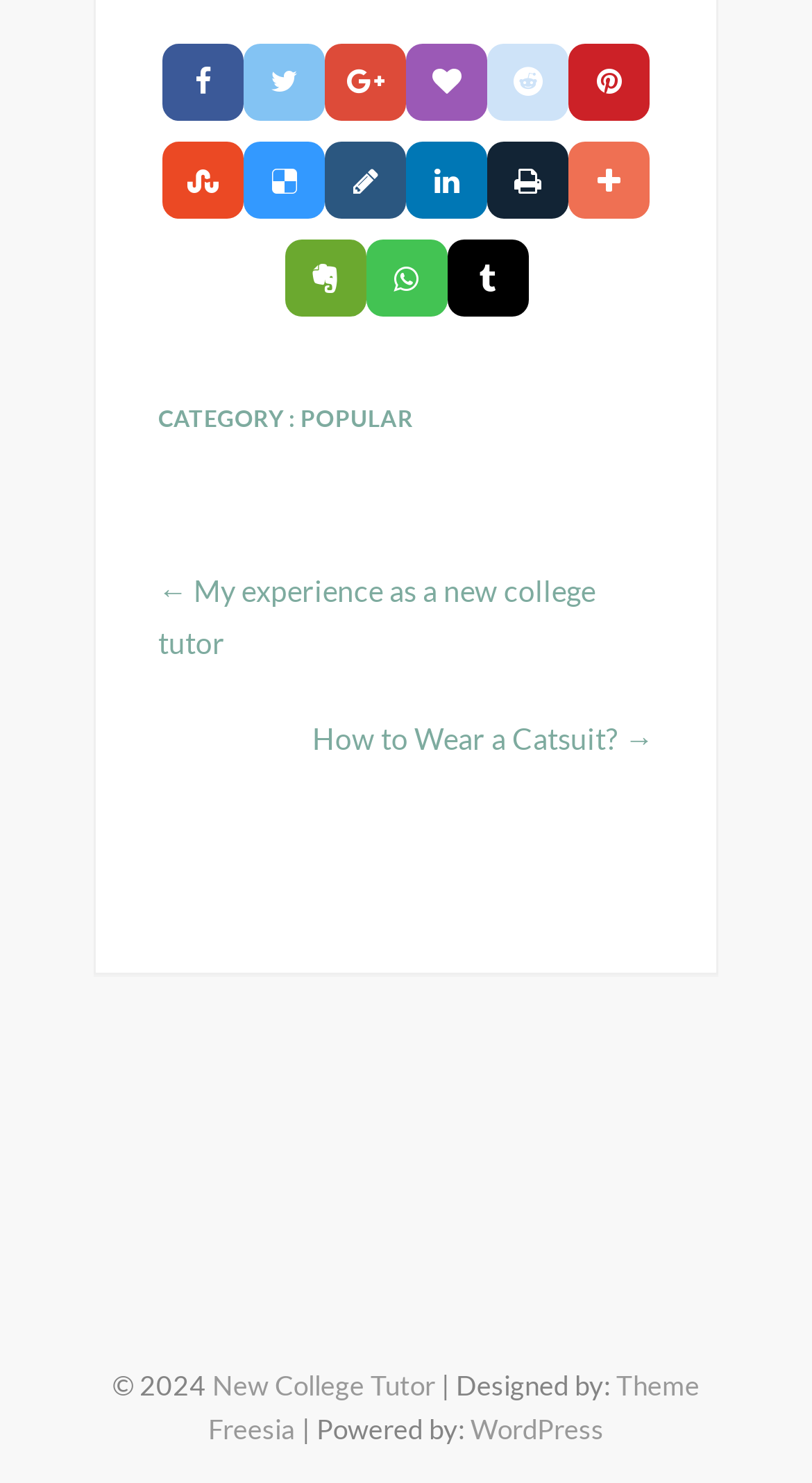Find and specify the bounding box coordinates that correspond to the clickable region for the instruction: "click the home icon".

[0.2, 0.029, 0.3, 0.081]